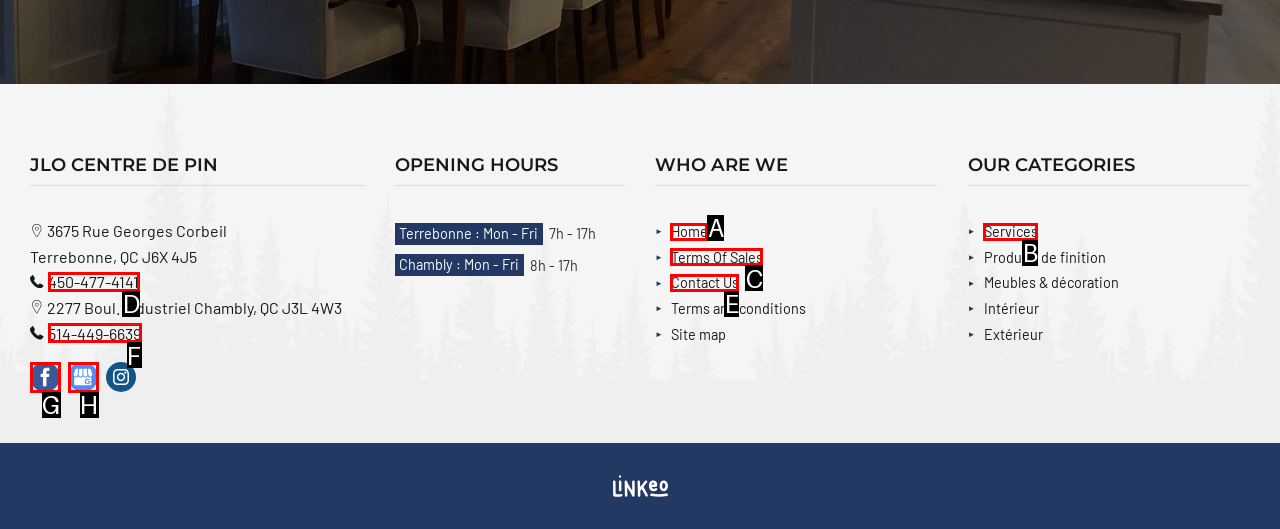Identify the correct option to click in order to accomplish the task: get same day financing for investments Provide your answer with the letter of the selected choice.

None